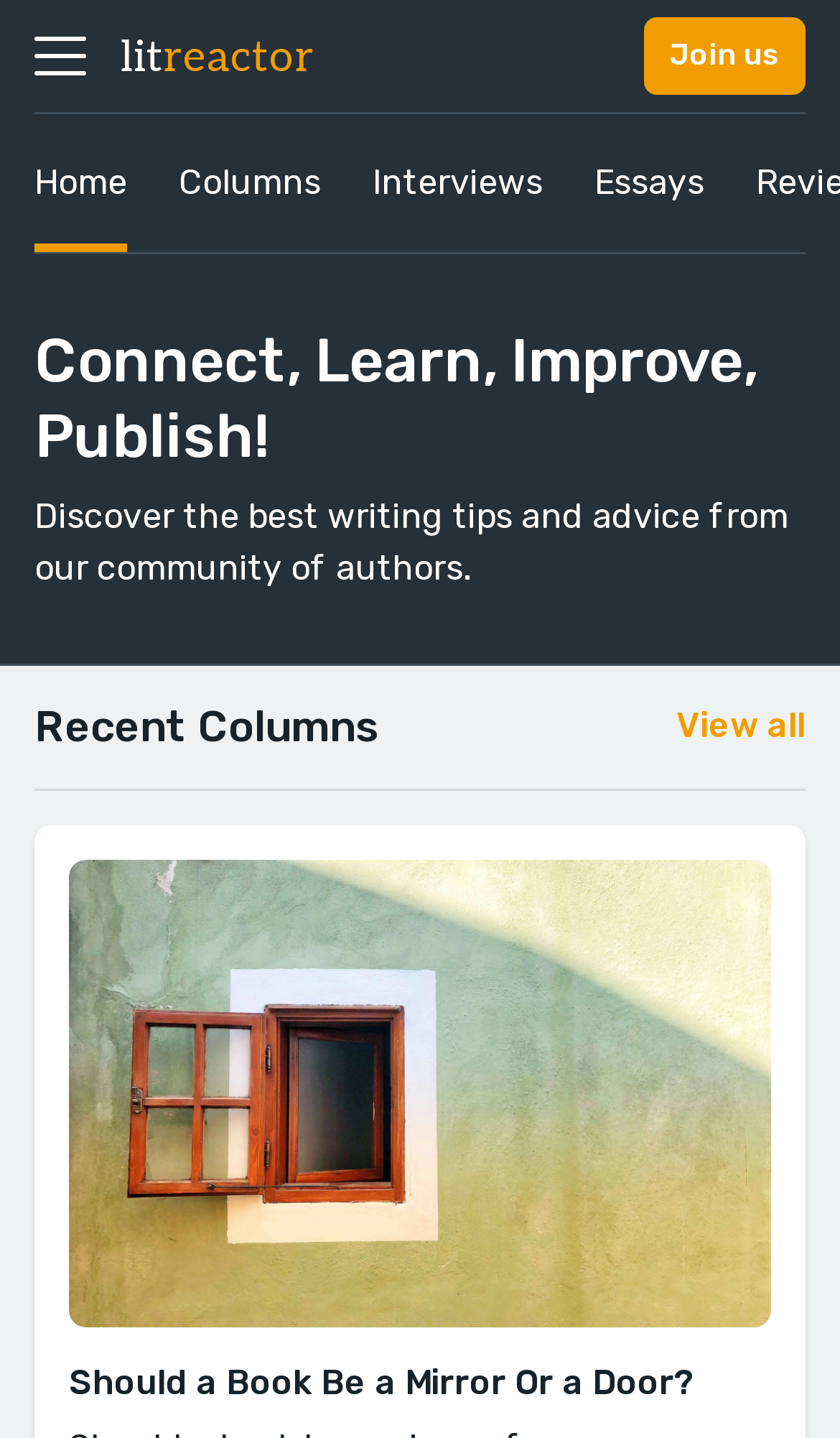Please specify the bounding box coordinates of the clickable region to carry out the following instruction: "Read the article 'Should a Book Be a Mirror Or a Door?'". The coordinates should be four float numbers between 0 and 1, in the format [left, top, right, bottom].

[0.082, 0.948, 0.828, 0.976]